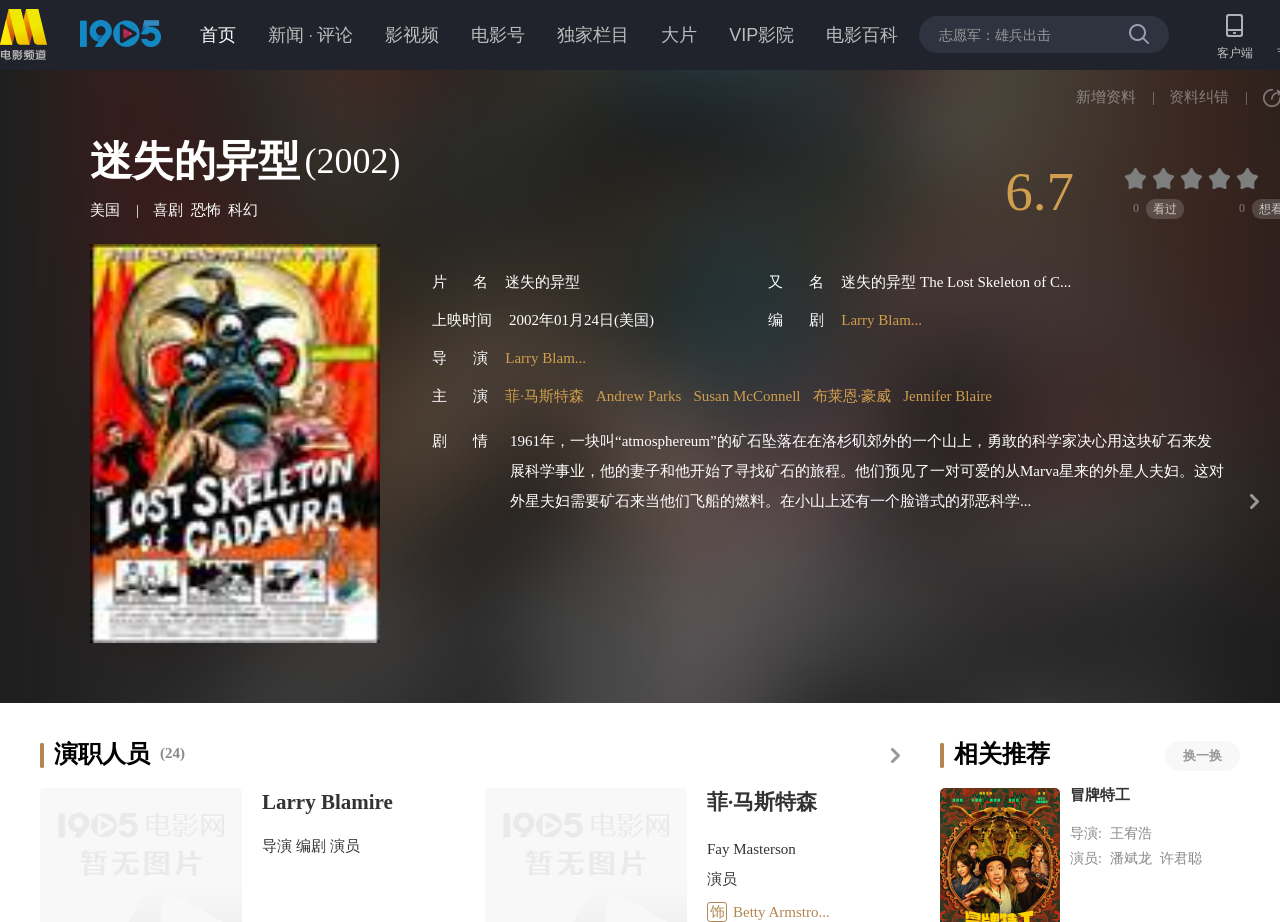Describe the webpage in detail, including text, images, and layout.

This webpage is about a movie, "迷失的异型 The Lost Skeleton of Cadavra" (2002), on a movie website, "1905电影网". At the top, there are several links to different sections of the website, including "首页", "新闻", "评论", "影视频", "电影号", "大片", "VIP影院", and "电影百科". Below these links, there is a search bar with a button.

The main content of the webpage is about the movie "迷失的异型 The Lost Skeleton of Cadavra". There is a heading with the movie title, followed by a brief introduction to the movie, which is a comedy, horror, and science fiction film from the United States. The movie's rating is 6.7, and there is an option to mark it as "看过" (watched).

To the left of the introduction, there is a poster image of the movie. Below the introduction, there are several sections of information about the movie, including the movie title, release date, director, screenplay, and cast. The cast list includes several actors, with links to their profiles.

Further down the page, there is a section about the movie's plot, which is a long paragraph of text. Below the plot, there are several links to related movies, including "冒牌特工", with information about the director and cast of each movie.

On the right side of the page, there are several headings, including "演职人员" (cast and crew), "相关推荐" (related recommendations), and "志愿军：雄兵出击" (a movie title). There are also several links to other movies and profiles.